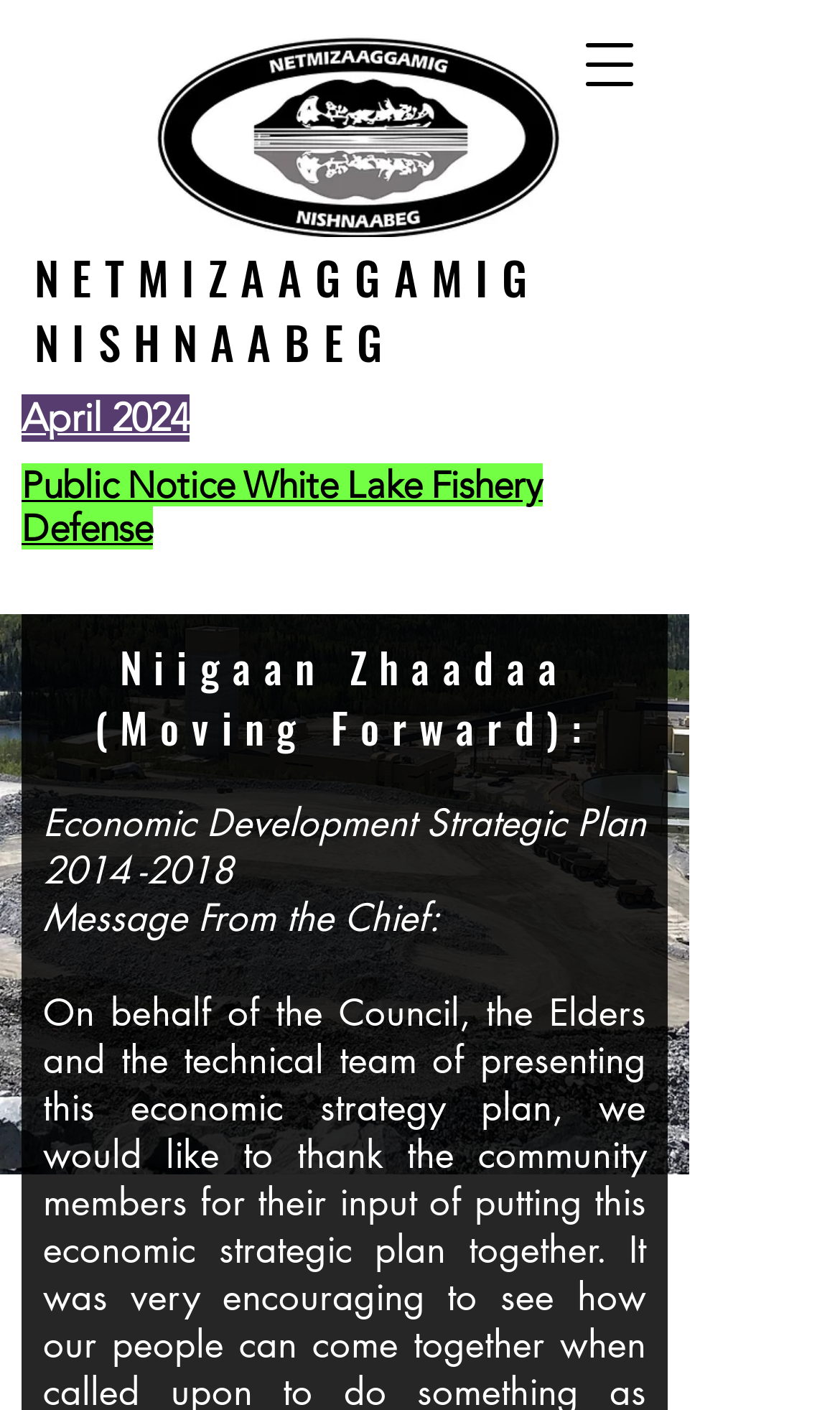Using the elements shown in the image, answer the question comprehensively: What is the name of the fishery defense?

The link 'Public Notice White Lake Fishery Defense' indicates that the name of the fishery defense is White Lake Fishery Defense.